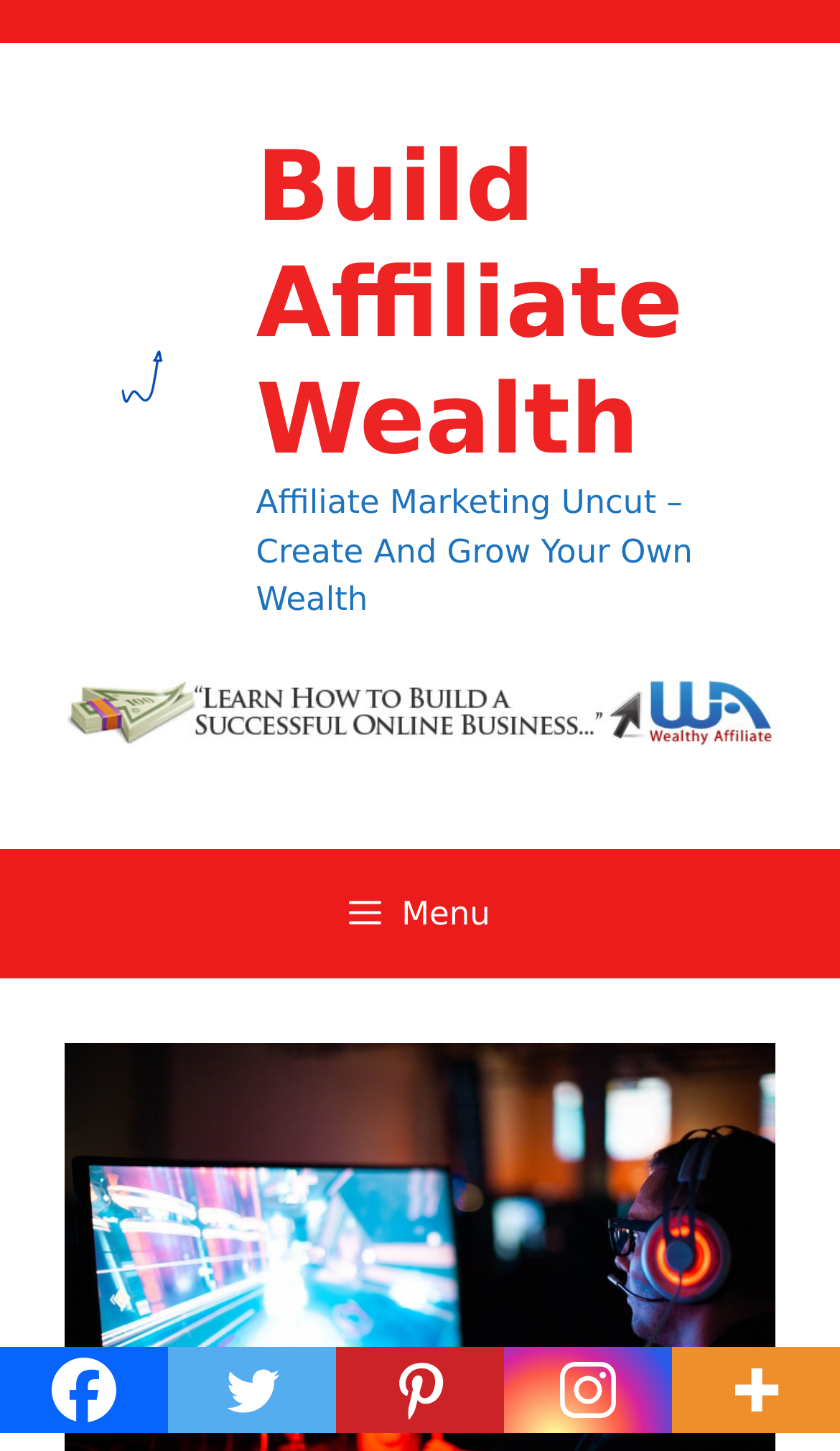Please provide a comprehensive answer to the question below using the information from the image: What is the name of the website?

I determined the name of the website by looking at the banner element at the top of the page, which contains the text 'Build Affiliate Wealth'. This text is also repeated in a link element and an image element, further confirming that it is the name of the website.